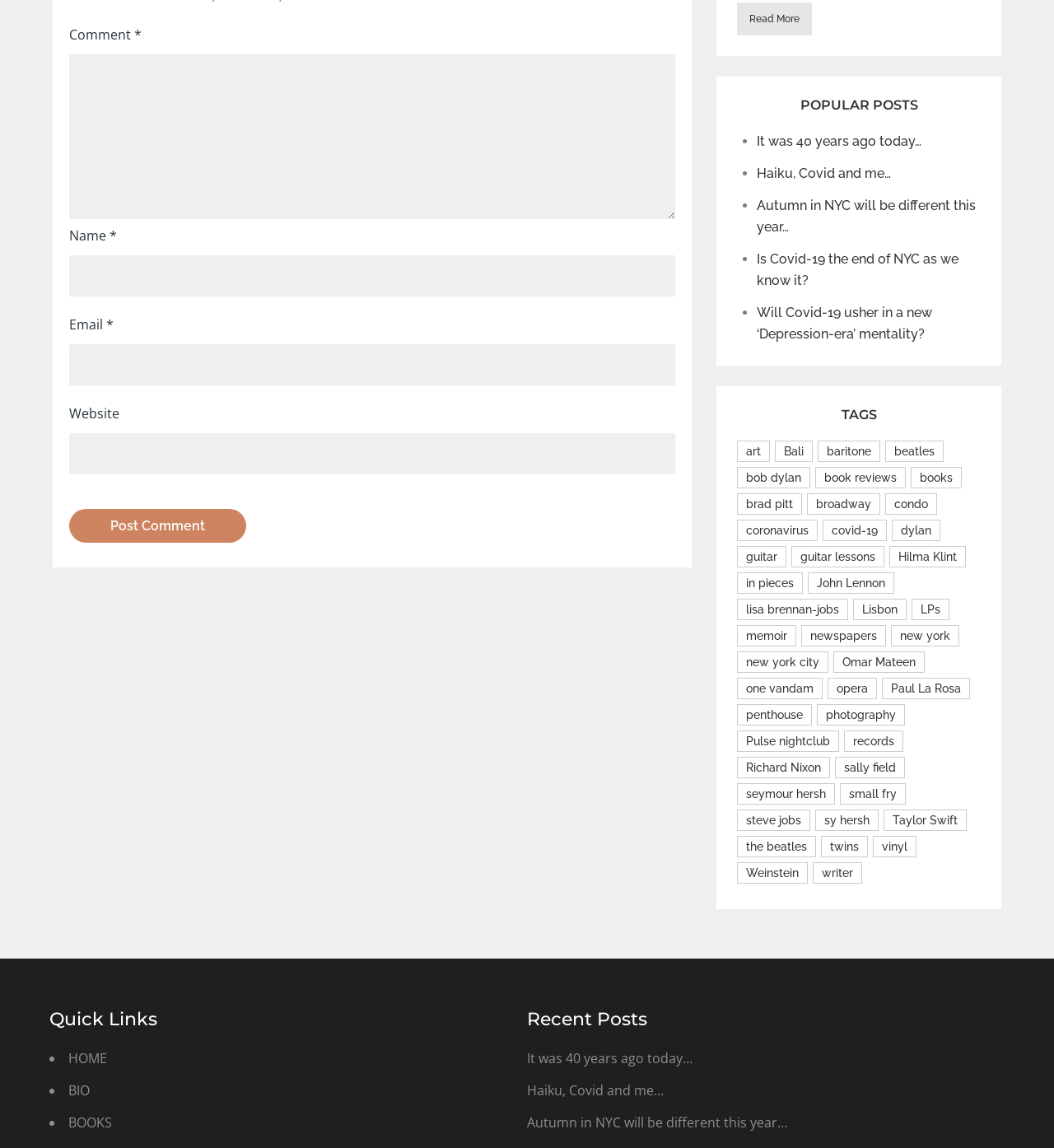Identify the bounding box coordinates of the region that needs to be clicked to carry out this instruction: "Visit the ROBOFOREX website". Provide these coordinates as four float numbers ranging from 0 to 1, i.e., [left, top, right, bottom].

None